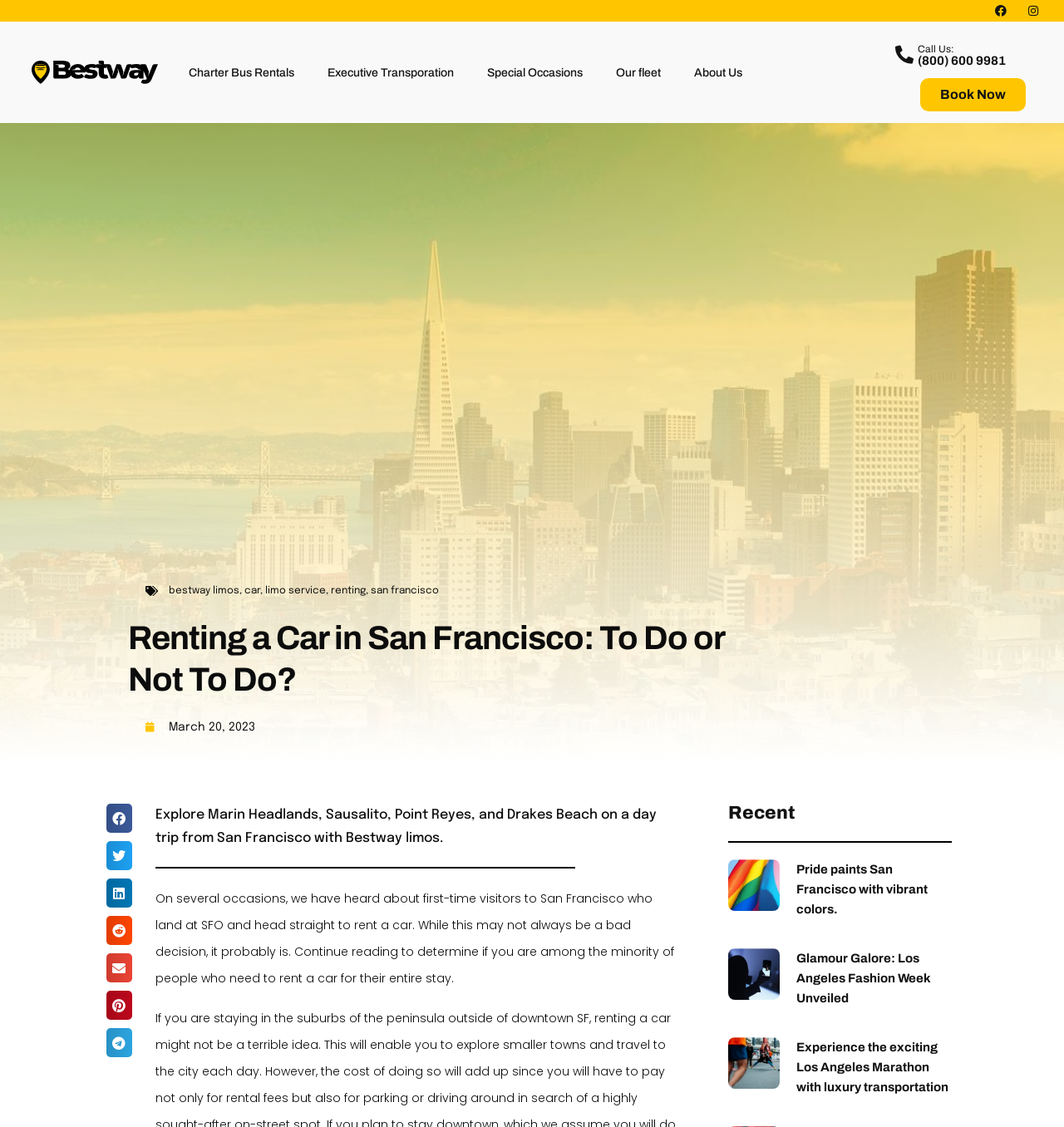Answer the following query with a single word or phrase:
How many social media sharing buttons are there?

7